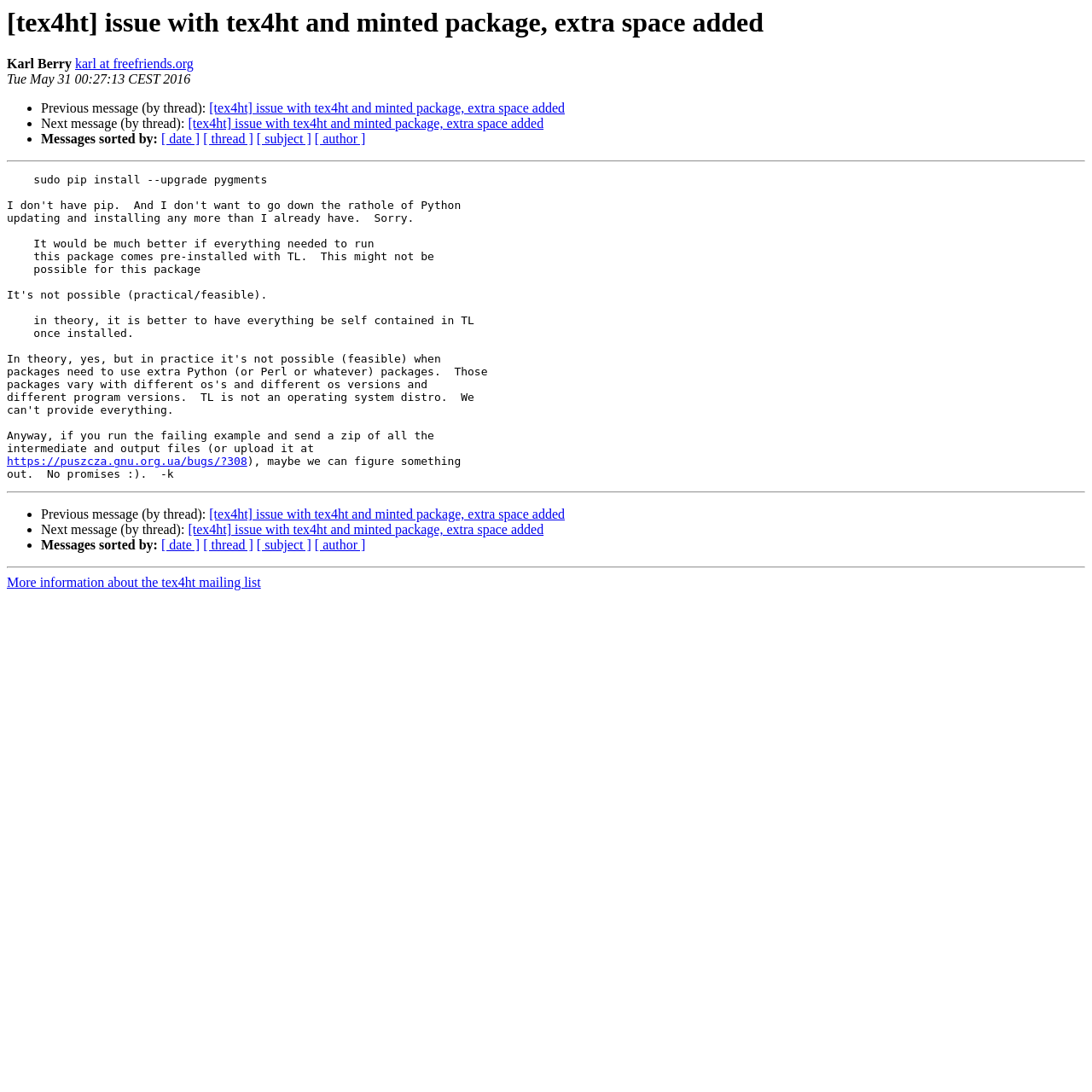What is the URL of the bug report? Analyze the screenshot and reply with just one word or a short phrase.

https://puszcza.gnu.org.ua/bugs/?308